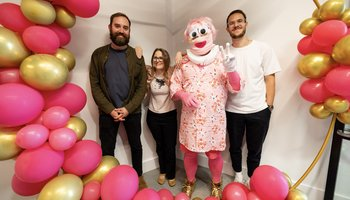Give a short answer using one word or phrase for the question:
What is the occasion depicted in the image?

ODI Summit 2023